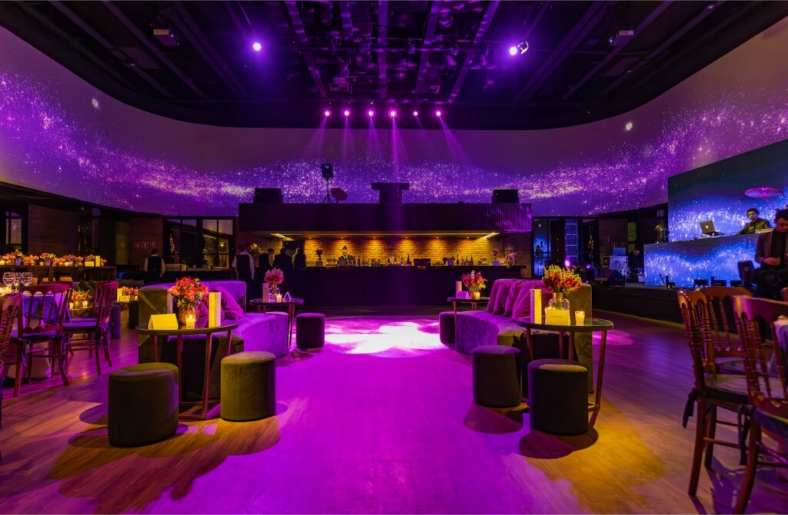Provide a short answer to the following question with just one word or phrase: What type of seating arrangements are available?

plush sofas and circular tables